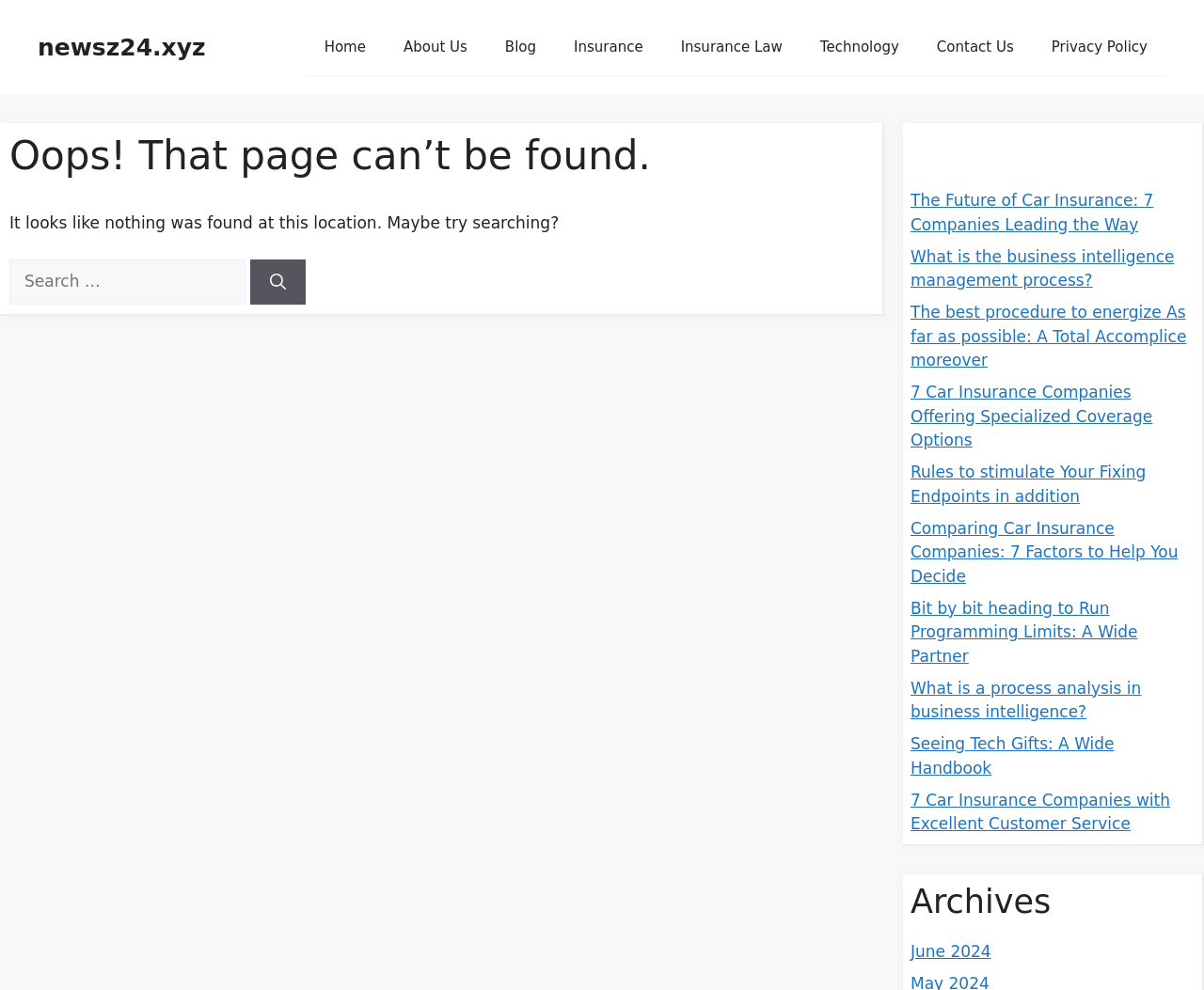Please respond to the question using a single word or phrase:
How many navigation links are available?

9